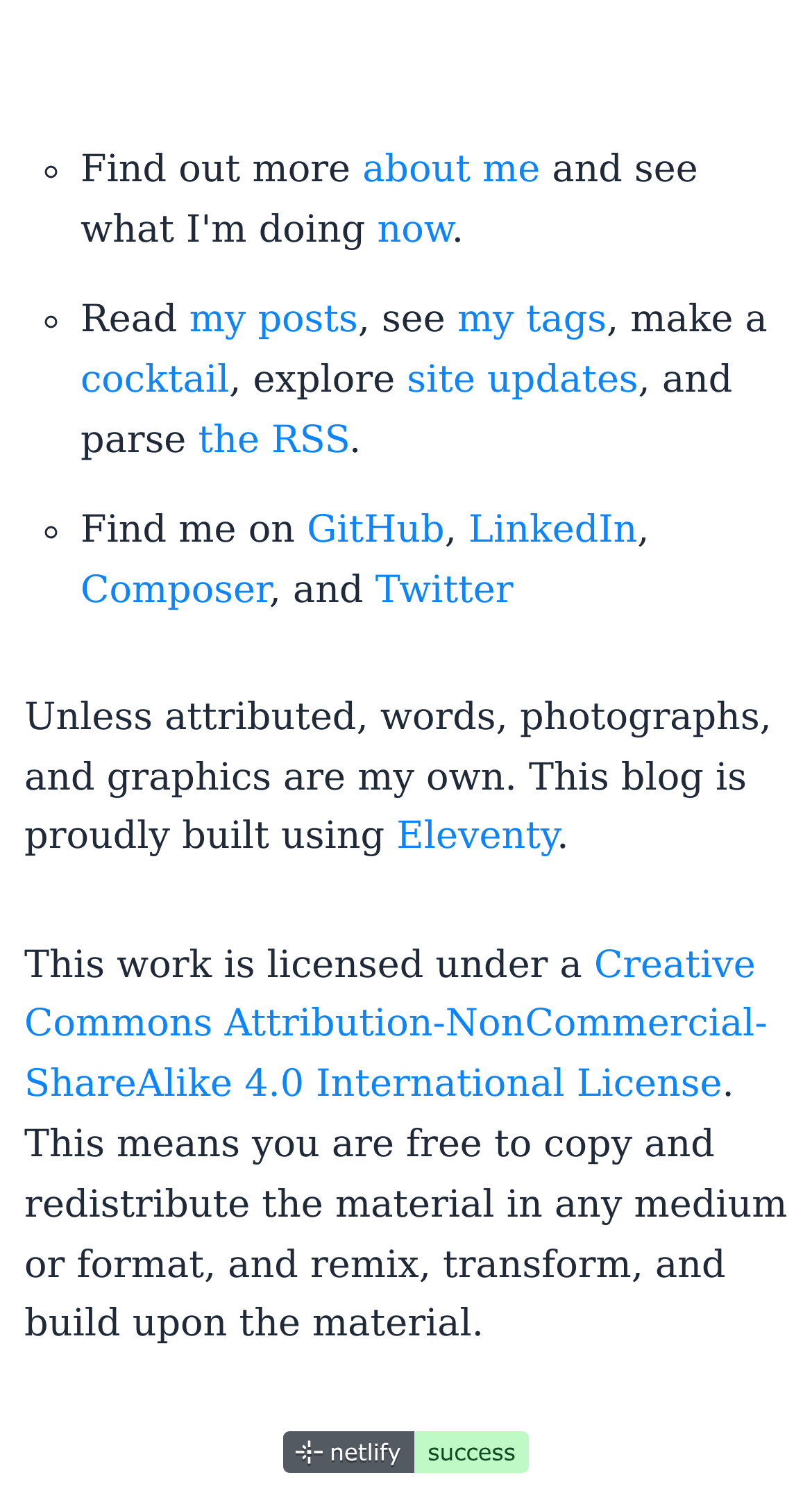Please examine the image and provide a detailed answer to the question: What is the author's profession?

The webpage does not explicitly mention the author's profession. Although there are links to 'about me' and 'GitHub', it does not provide direct information about the author's profession.